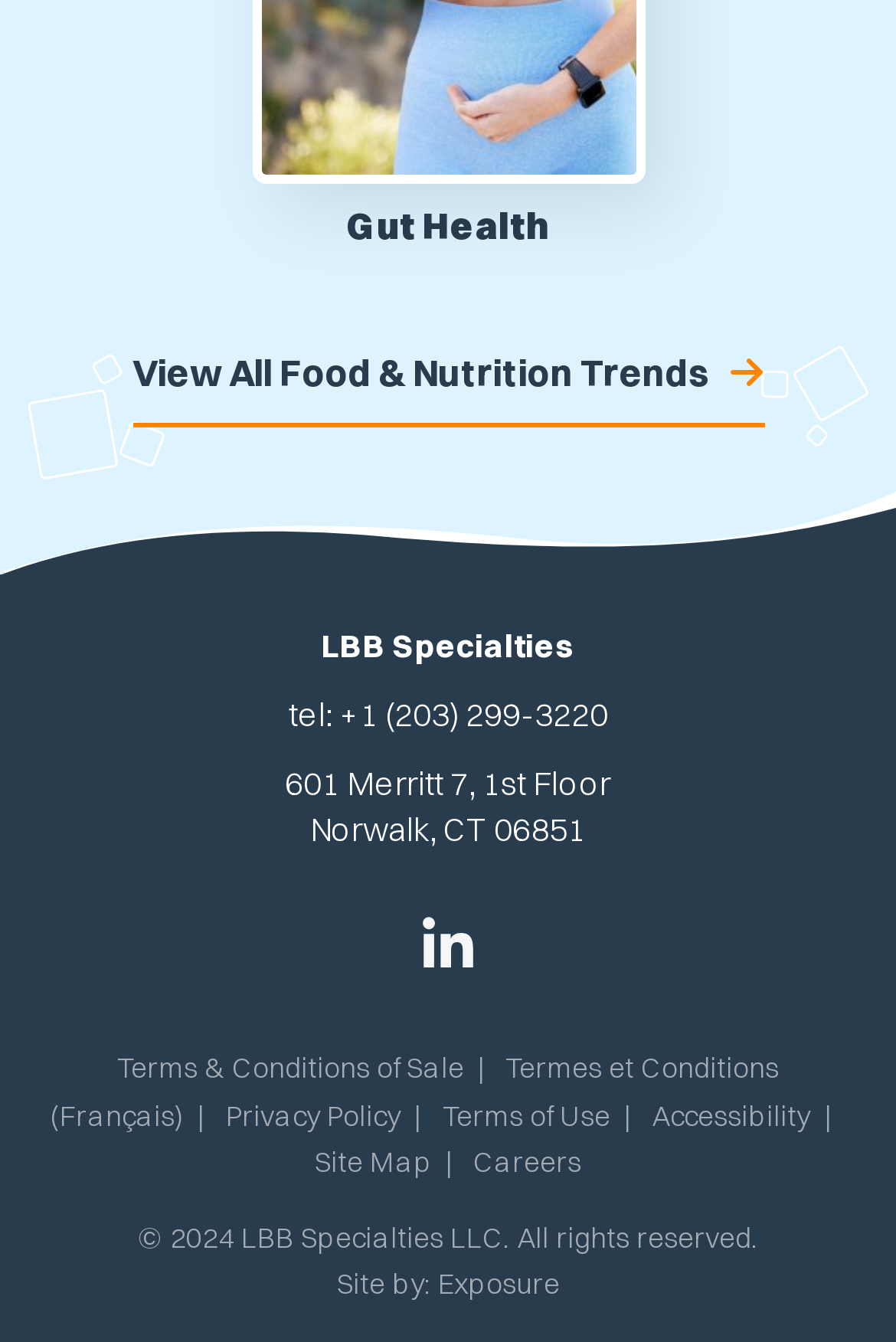Locate the bounding box coordinates of the element to click to perform the following action: 'View site map'. The coordinates should be given as four float values between 0 and 1, in the form of [left, top, right, bottom].

[0.351, 0.853, 0.482, 0.879]